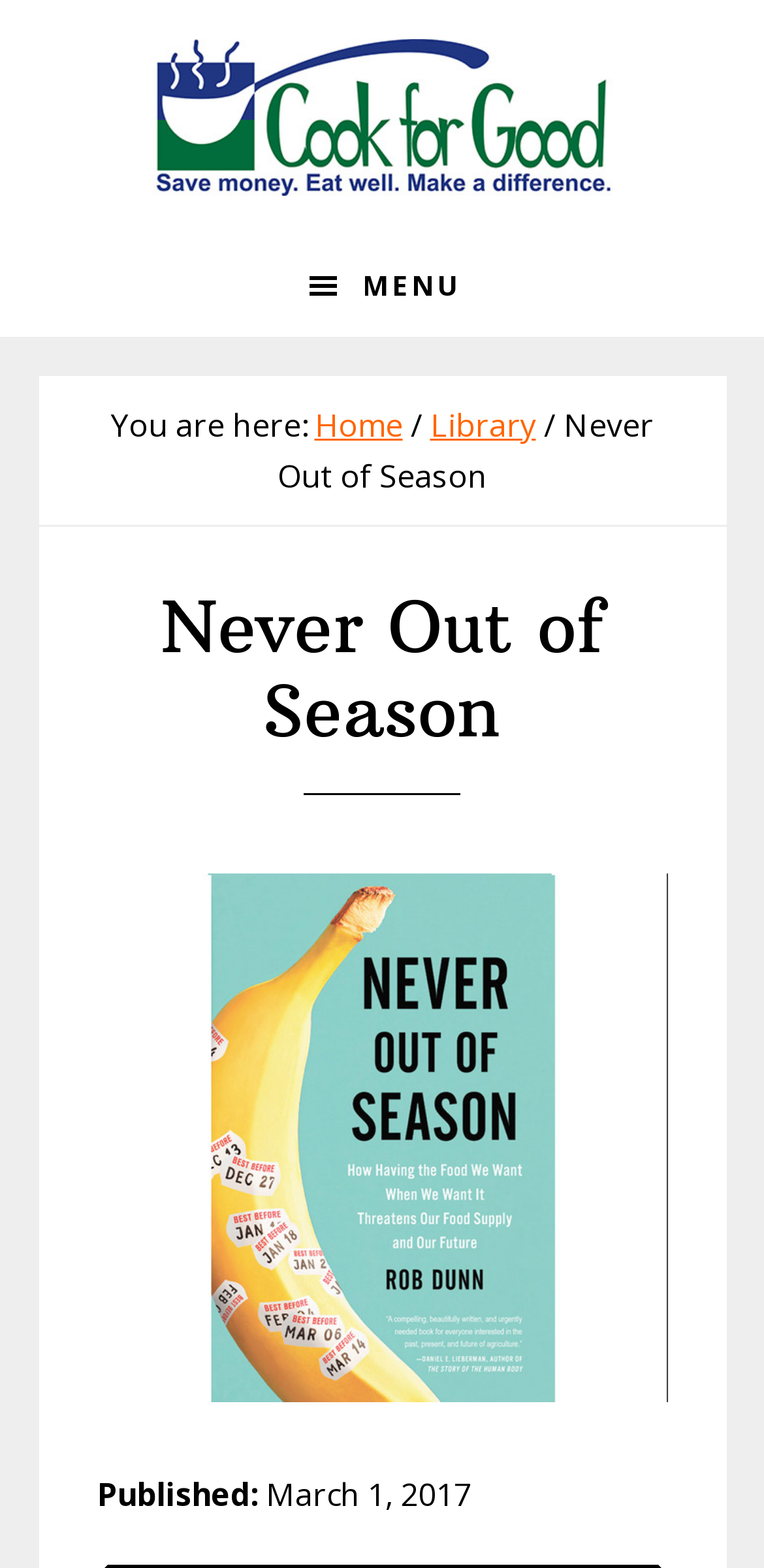Summarize the webpage comprehensively, mentioning all visible components.

The webpage is a review of the book "Never Out of Season" by Rob Dunn. At the top left corner, there are three "Skip to" links, allowing users to navigate to primary navigation, main content, or footer. Below these links, a "Cook for Good" link is positioned. 

On the top right corner, a menu button is located, which is not pressed or expanded. When expanded, it displays a breadcrumb navigation menu, showing the user's current location as "Home > Library > Never Out of Season". 

The main content of the webpage is dedicated to the book review. The book title "Never Out of Season" is displayed prominently in a heading, accompanied by an image of the book cover. Below the title, the publication date "March 1, 2017" is mentioned.